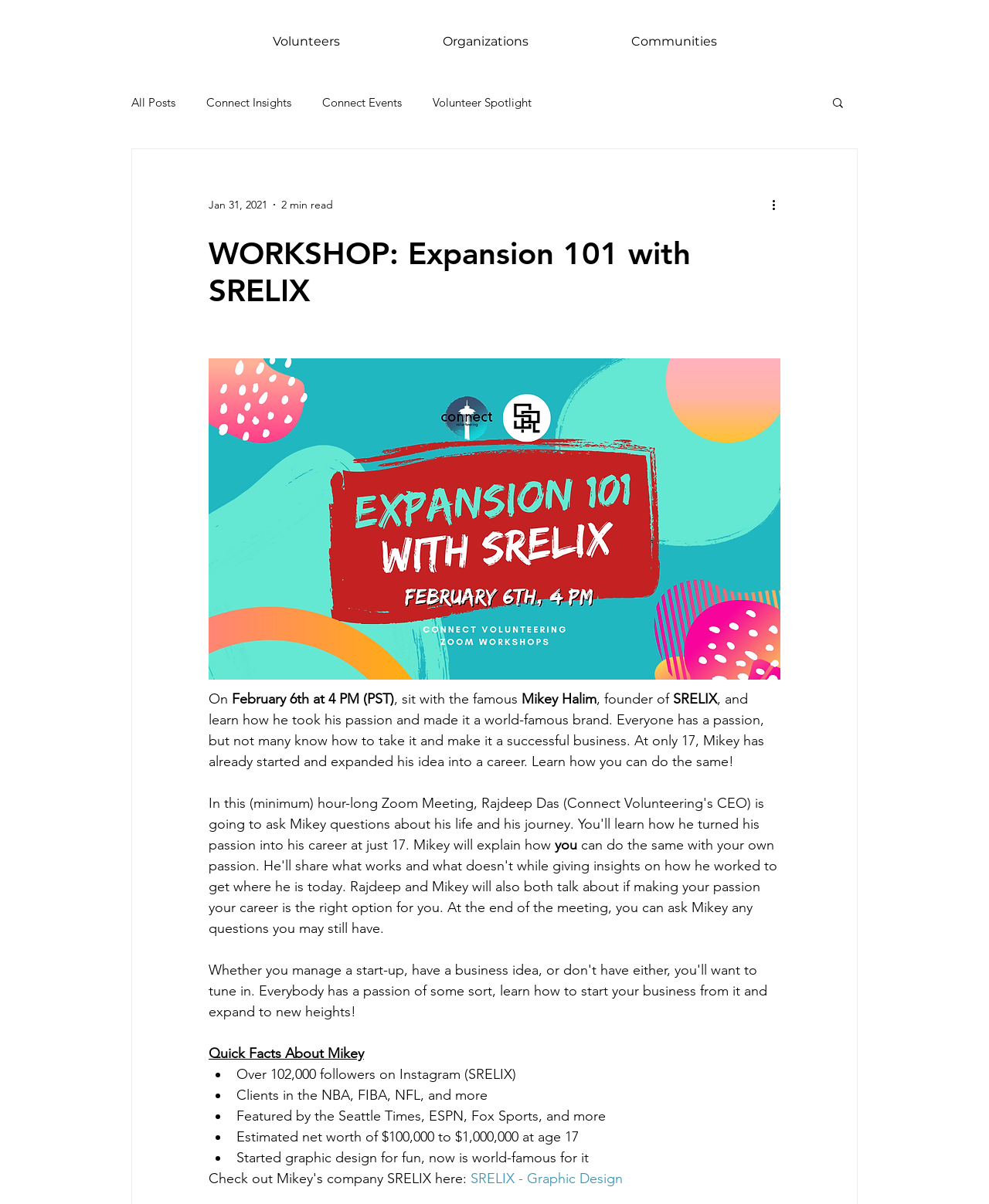What is Mikey Halim's estimated net worth?
Answer the question with a detailed explanation, including all necessary information.

Mikey Halim's estimated net worth is between $100,000 to $1,000,000 at the age of 17, which can be inferred from the text 'Estimated net worth of $100,000 to $1,000,000 at age 17' on the webpage.